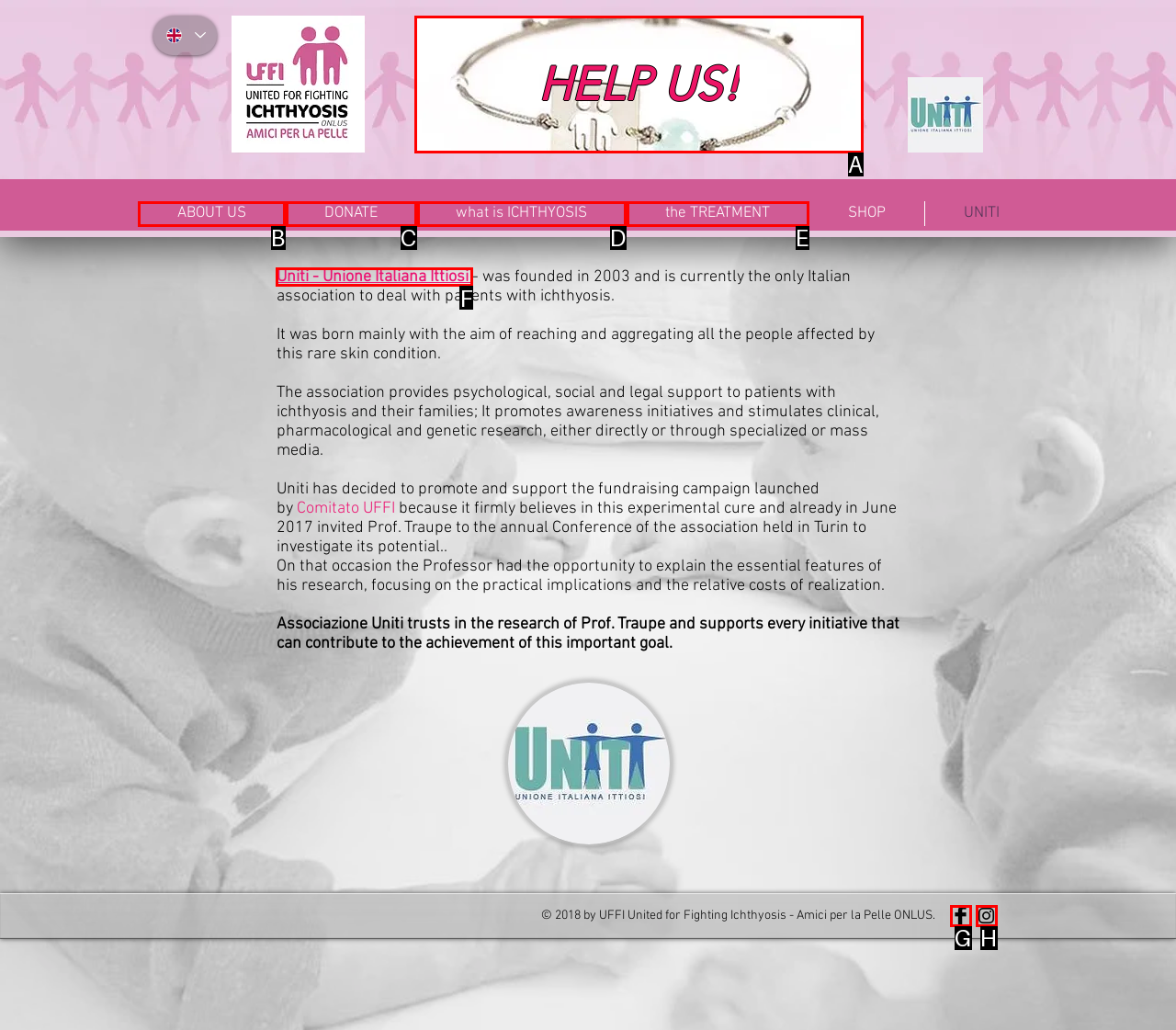Which letter corresponds to the correct option to complete the task: Learn about the association?
Answer with the letter of the chosen UI element.

F